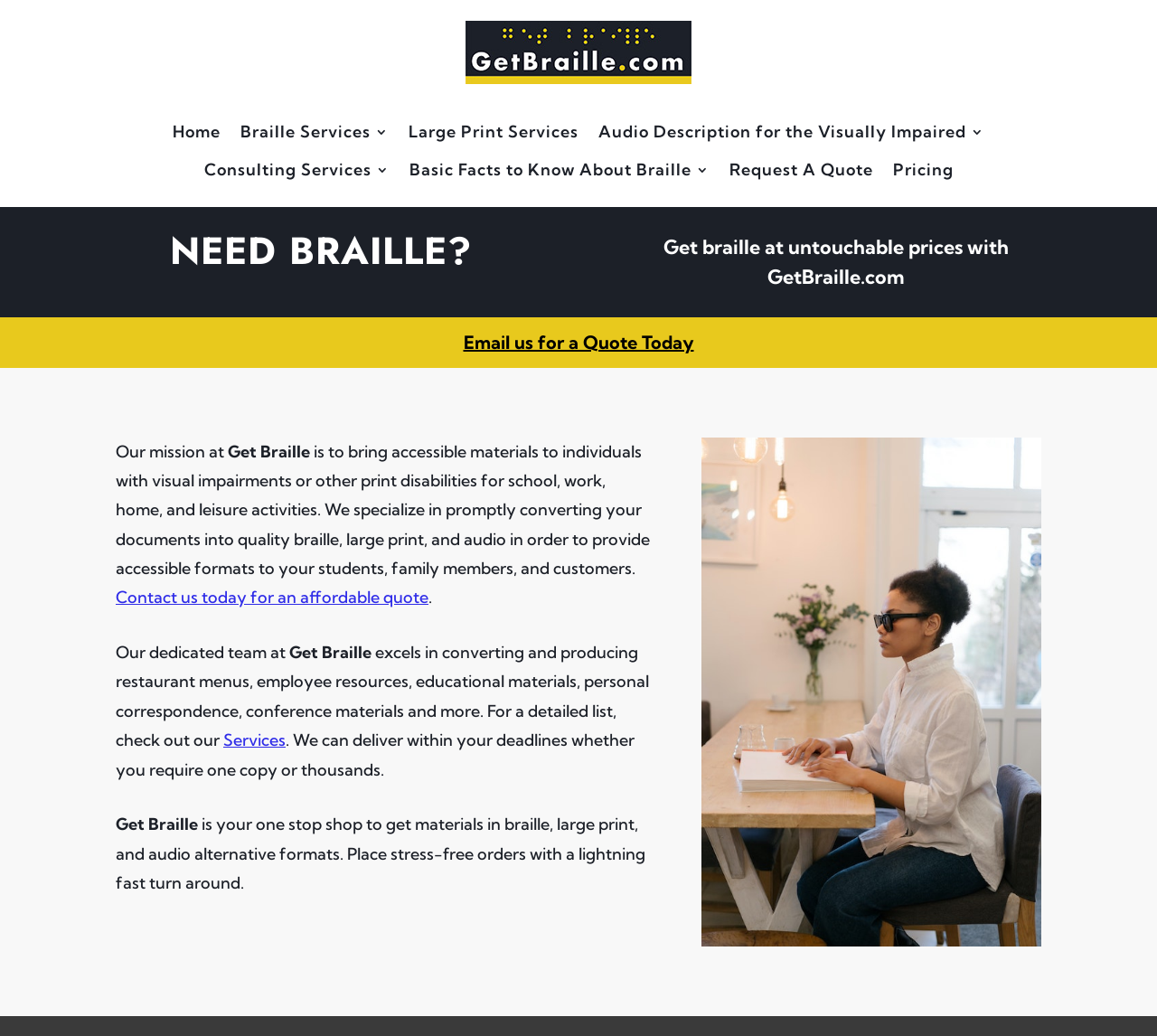Describe all visible elements and their arrangement on the webpage.

The webpage is about GetBraille, a service that provides accessible materials in braille, large print, and audio formats for individuals with visual impairments or other print disabilities. 

At the top left corner, there is a "Skip to content" link. Next to it, on the top center, is the website's logo, which is an image with the text "getbraille.com". 

Below the logo, there are several navigation links, including "Home", "Braille Services", "Large Print Services", "Audio Description for the Visually Impaired", "Consulting Services", "Basic Facts to Know About Braille", "Request A Quote", and "Pricing". 

The main content of the webpage is divided into sections. The first section has a heading "NEED BRAILLE?" and a brief introduction to GetBraille's mission, which is to provide accessible materials for individuals with visual impairments or other print disabilities. 

Below the introduction, there is a call-to-action button "Email us for a Quote Today". 

The next section describes GetBraille's services, including converting documents into quality braille, large print, and audio formats. There is also a link to "Contact us today for an affordable quote". 

Further down, there is a section that highlights GetBraille's expertise in converting various types of materials, such as restaurant menus and educational materials. There is a link to "Services" for a detailed list. 

The webpage also features an image of a woman with a visual impairment reading braille at a cafe restaurant, which is located at the bottom right corner.